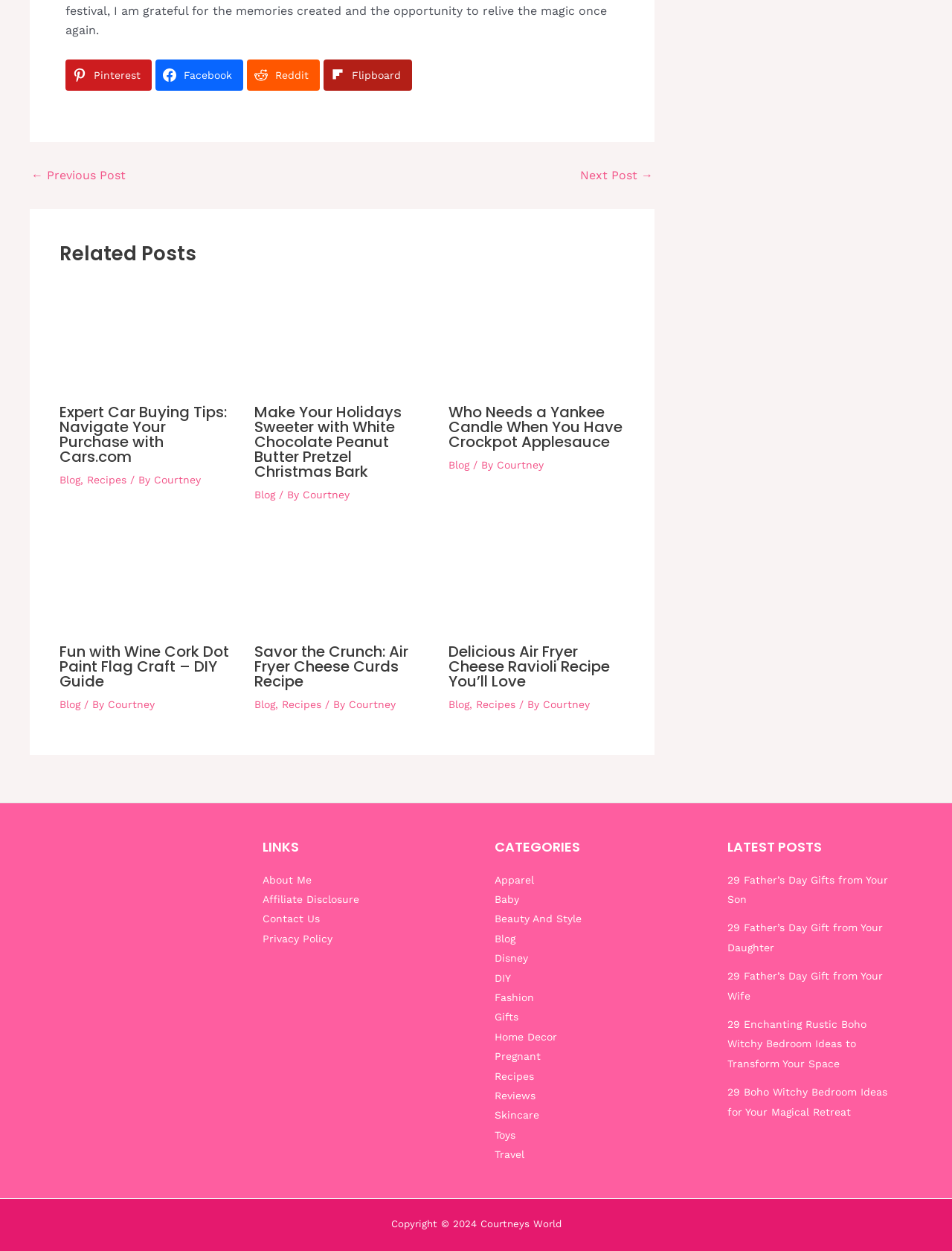Find the bounding box coordinates for the HTML element described in this sentence: "Contact Us". Provide the coordinates as four float numbers between 0 and 1, in the format [left, top, right, bottom].

[0.275, 0.73, 0.336, 0.739]